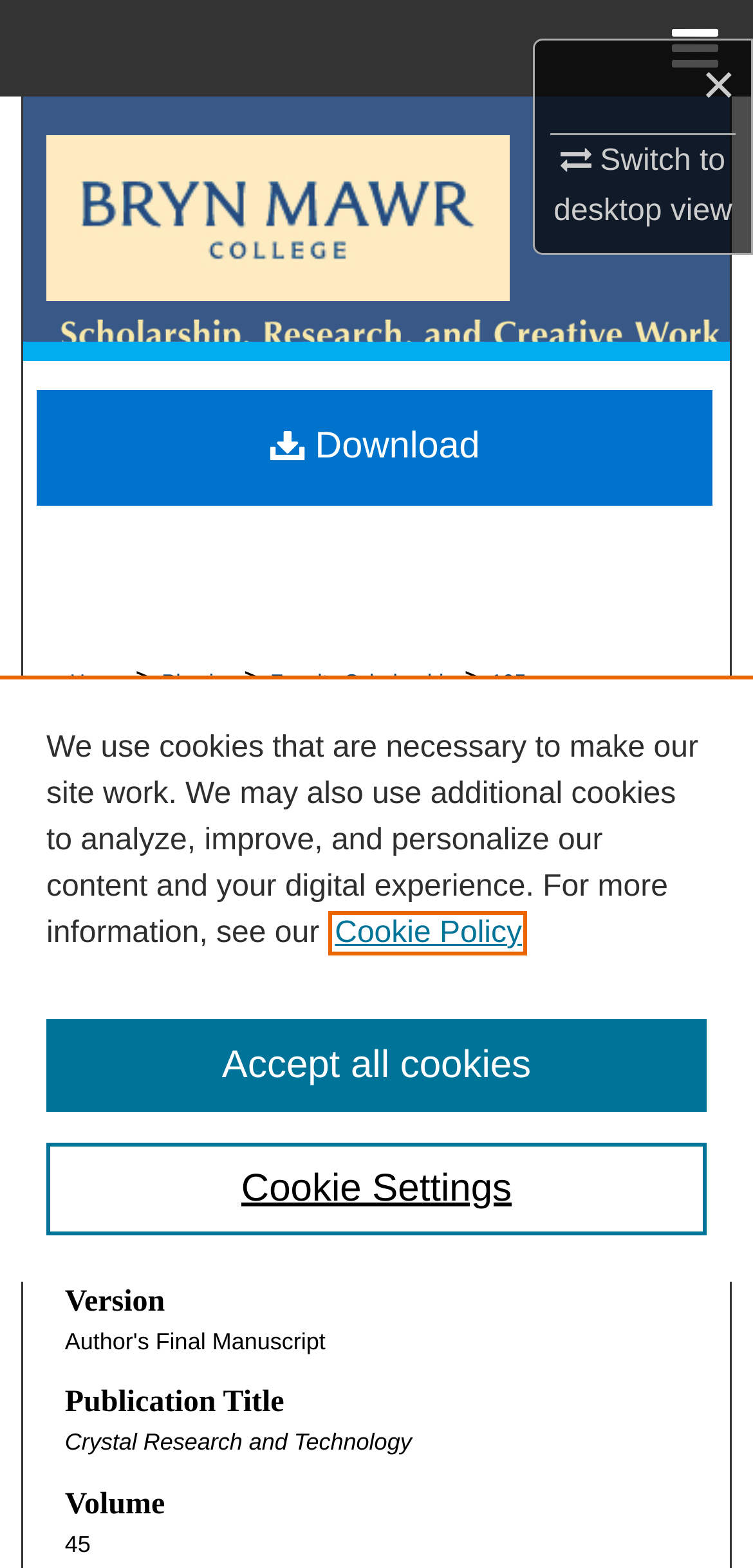Please identify the bounding box coordinates of the element that needs to be clicked to perform the following instruction: "Switch to desktop view".

[0.735, 0.088, 0.972, 0.146]